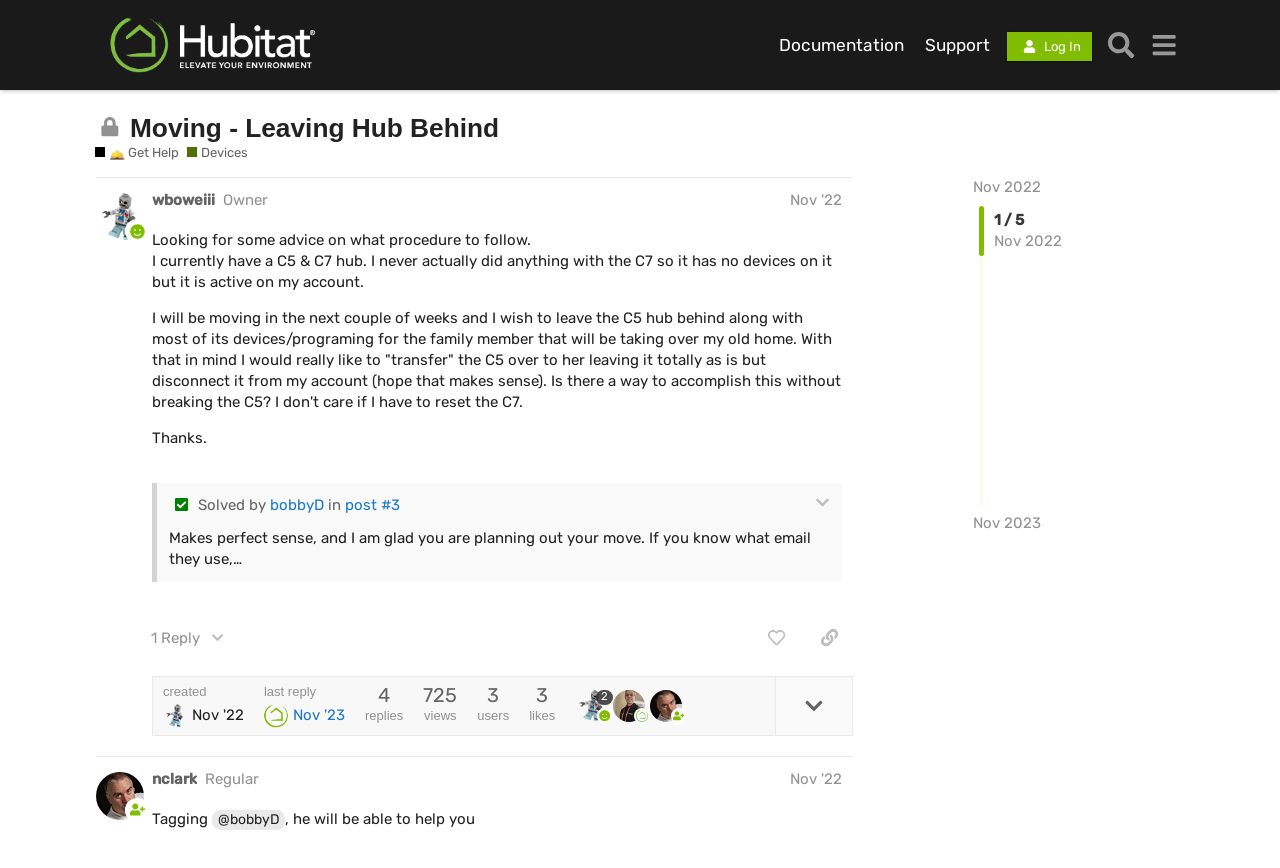Please provide a one-word or short phrase answer to the question:
What is the user's intention with the C5 hub?

Leave it behind